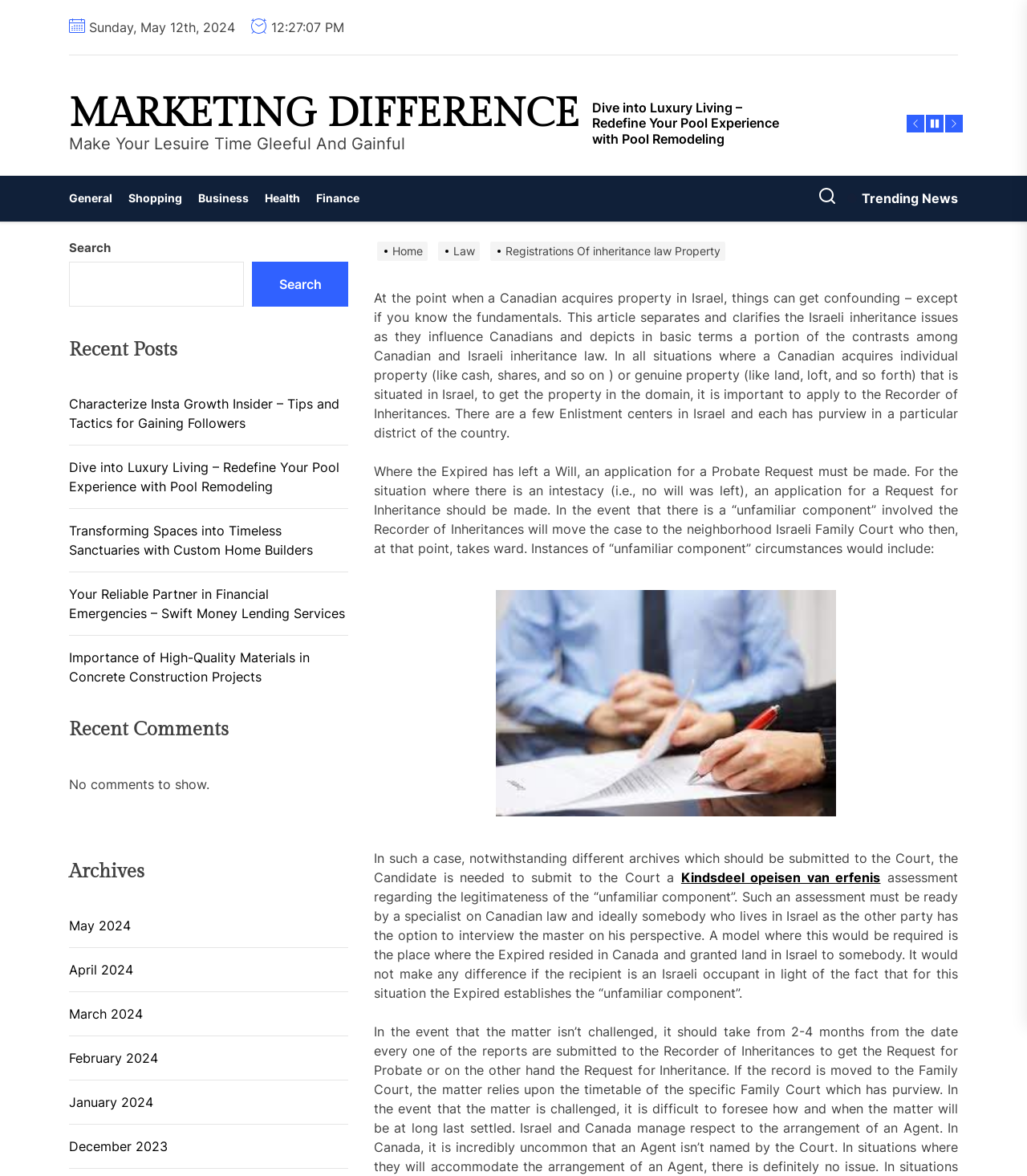How many recent posts are listed on the webpage?
Using the image as a reference, give a one-word or short phrase answer.

5